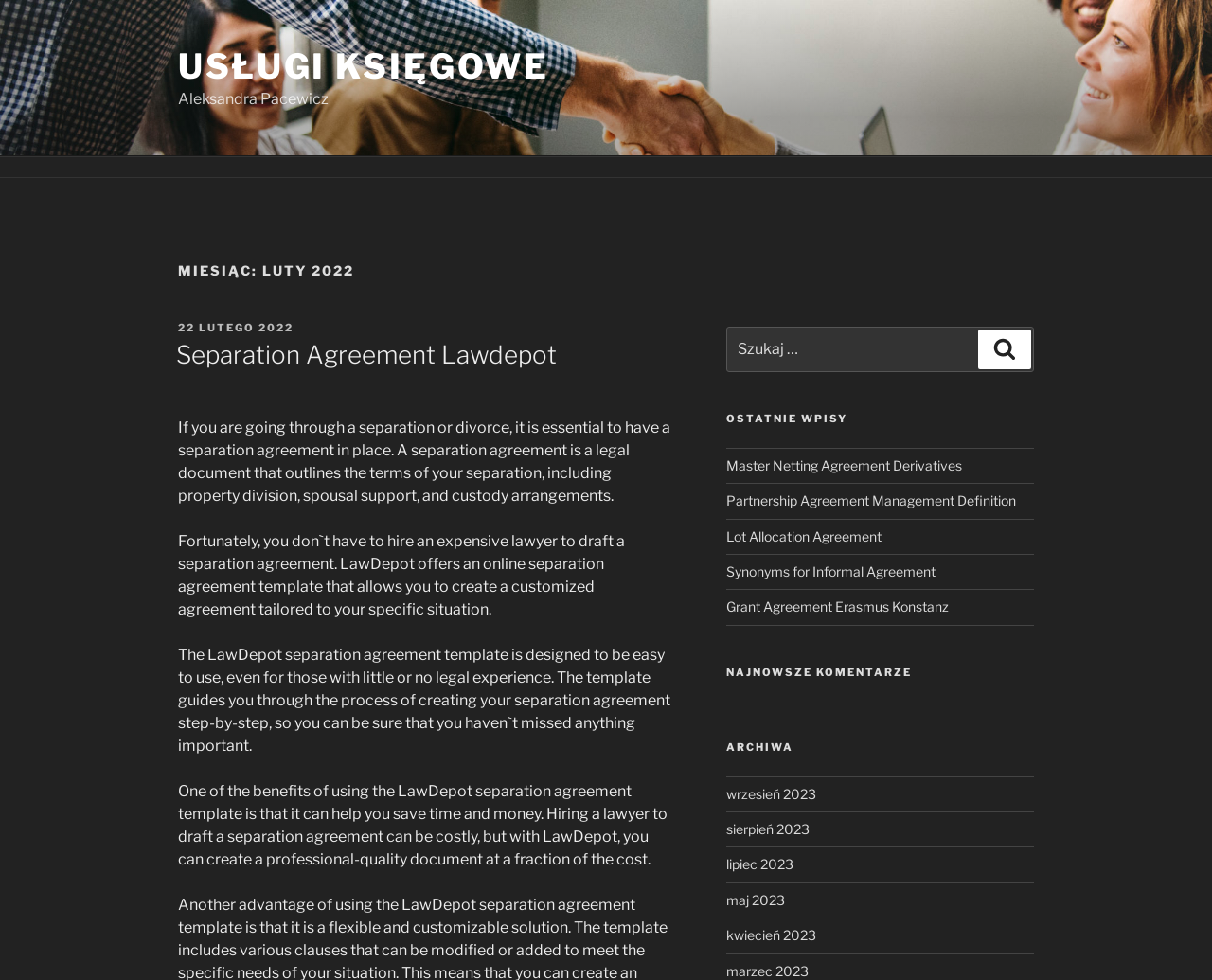Please find the bounding box coordinates of the element that needs to be clicked to perform the following instruction: "Search for something". The bounding box coordinates should be four float numbers between 0 and 1, represented as [left, top, right, bottom].

[0.599, 0.333, 0.853, 0.38]